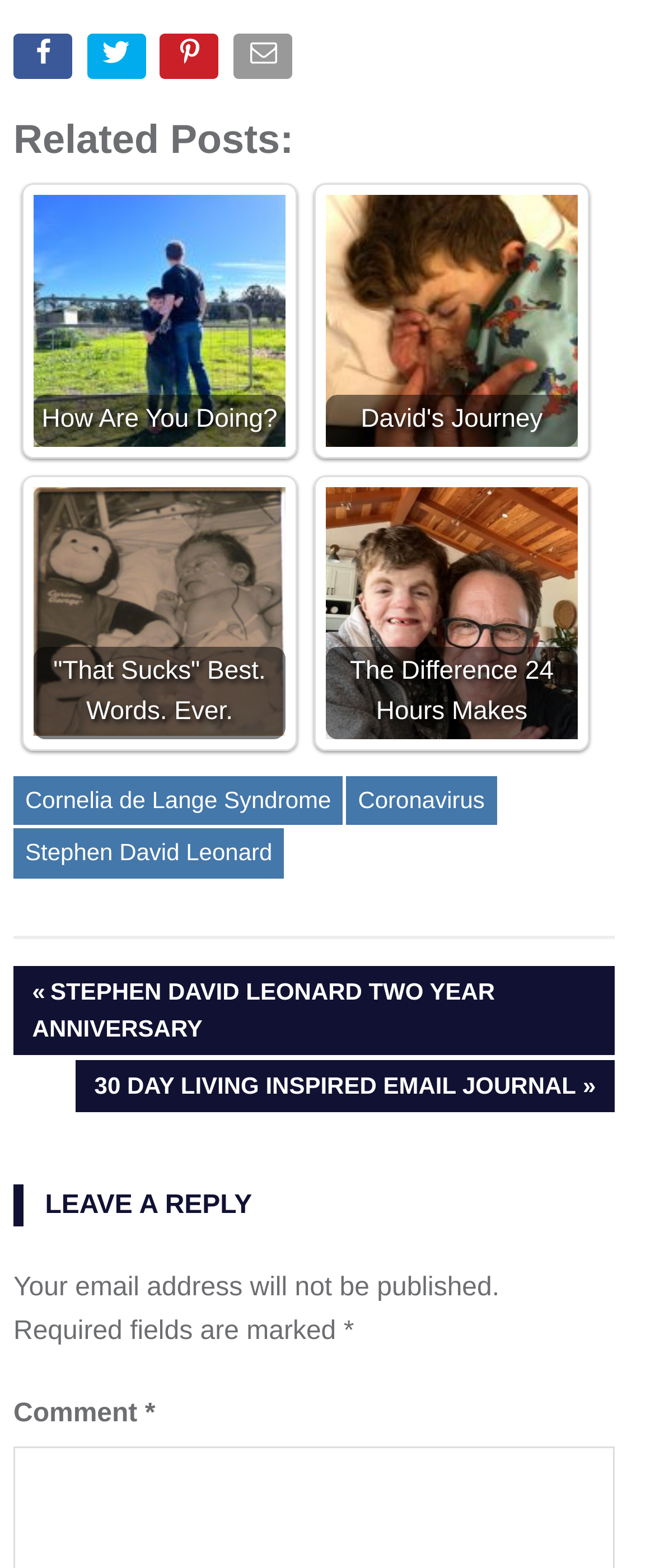Locate the bounding box coordinates of the clickable area needed to fulfill the instruction: "Leave a reply".

[0.021, 0.755, 0.938, 0.782]